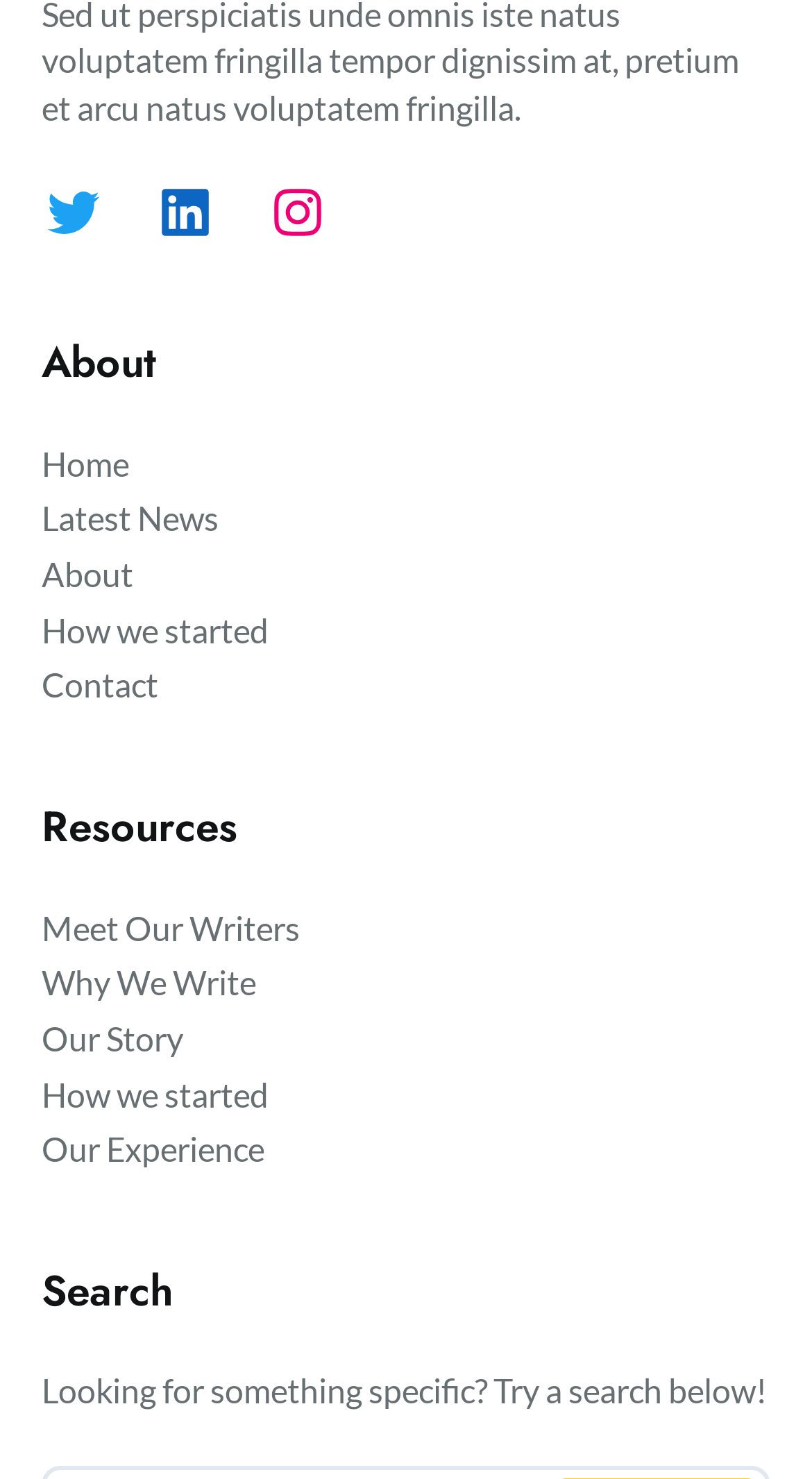What is the purpose of the 'Search' section?
Refer to the image and provide a one-word or short phrase answer.

To find specific content